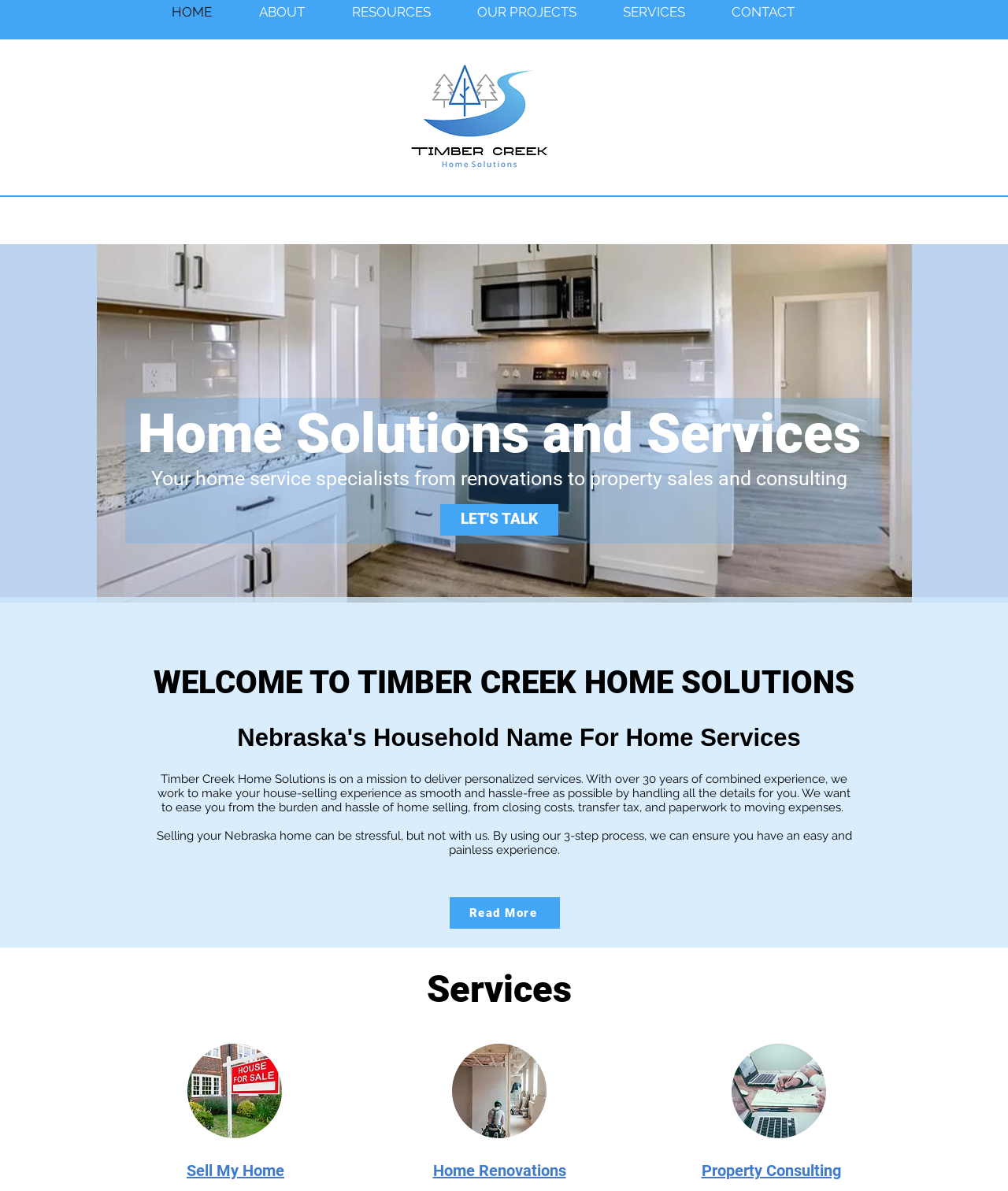Can you provide the bounding box coordinates for the element that should be clicked to implement the instruction: "Click HOME"?

[0.159, 0.003, 0.245, 0.017]